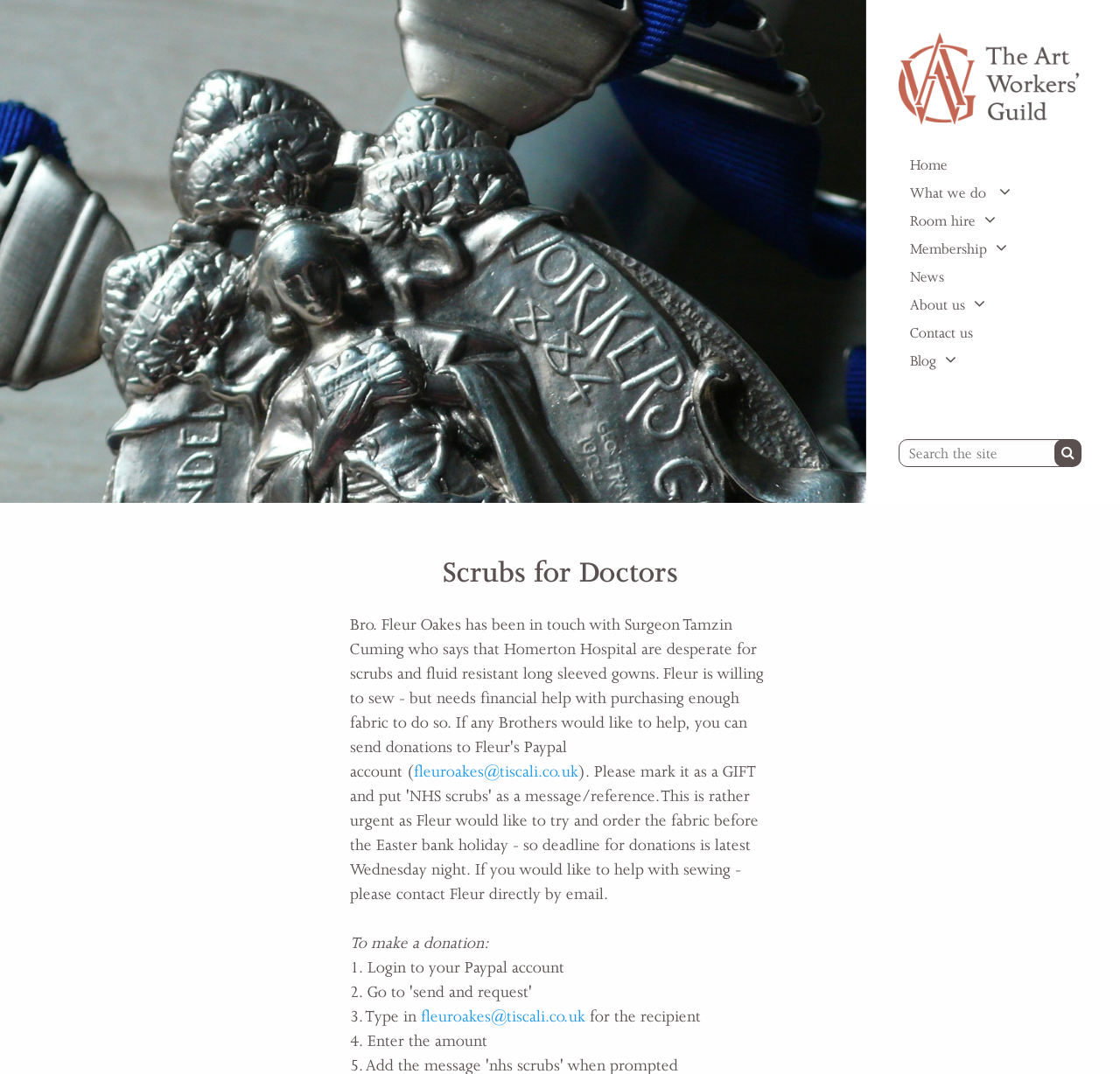What is the title of the article on the webpage?
From the image, provide a succinct answer in one word or a short phrase.

Scrubs for Doctors